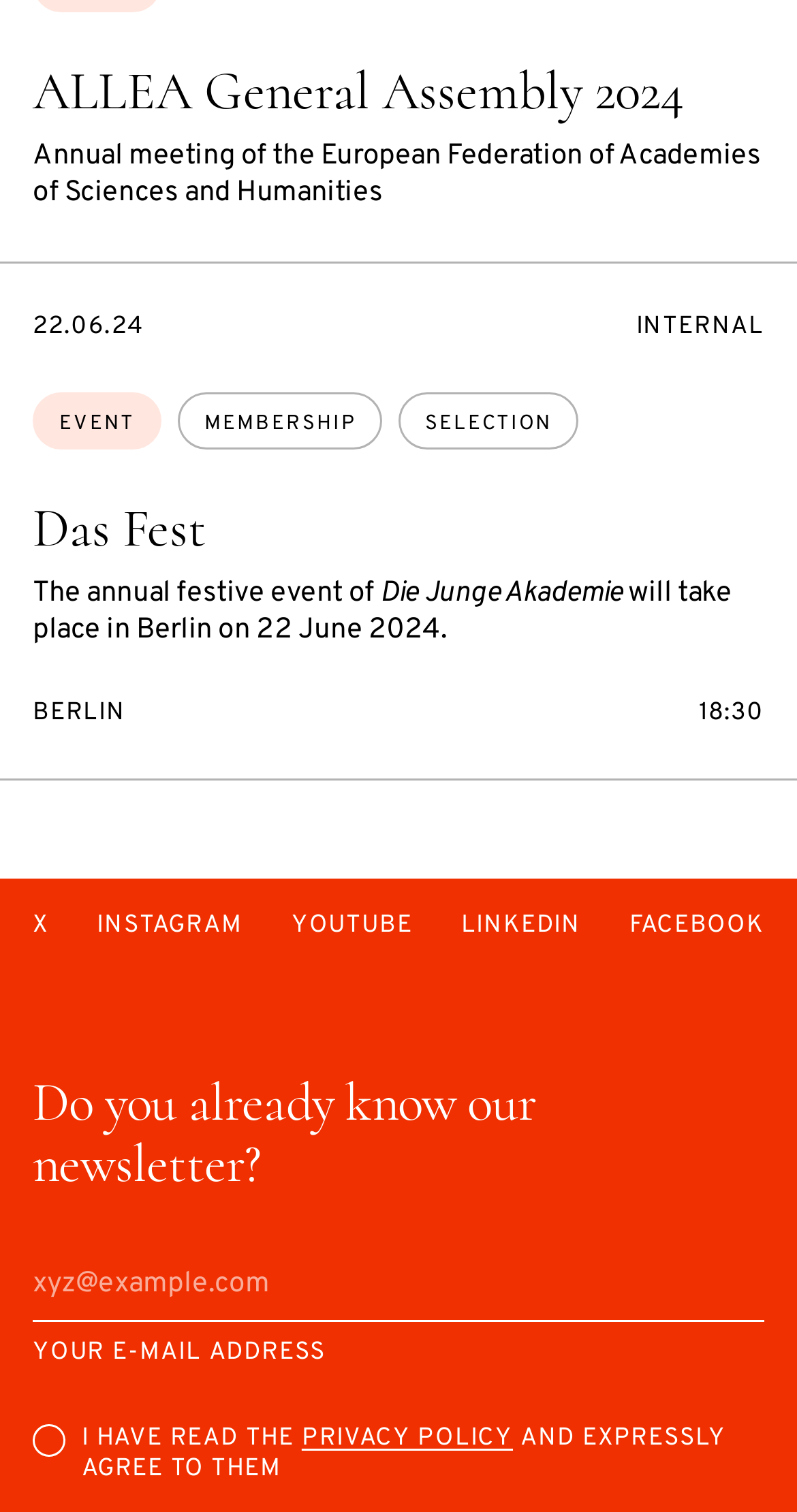Given the description X, predict the bounding box coordinates of the UI element. Ensure the coordinates are in the format (top-left x, top-left y, bottom-right x, bottom-right y) and all values are between 0 and 1.

[0.041, 0.603, 0.061, 0.623]